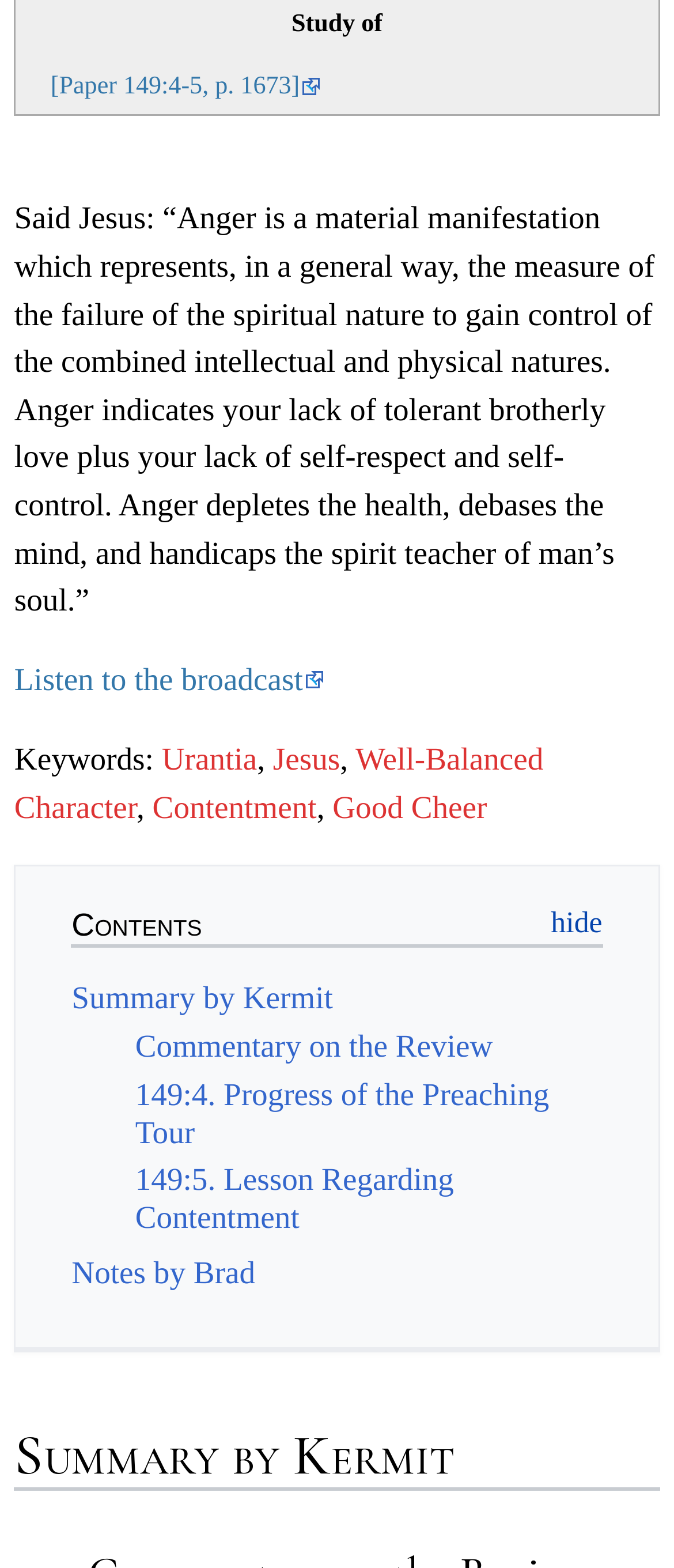Kindly determine the bounding box coordinates for the area that needs to be clicked to execute this instruction: "Read Summary by Kermit".

[0.106, 0.626, 0.494, 0.648]